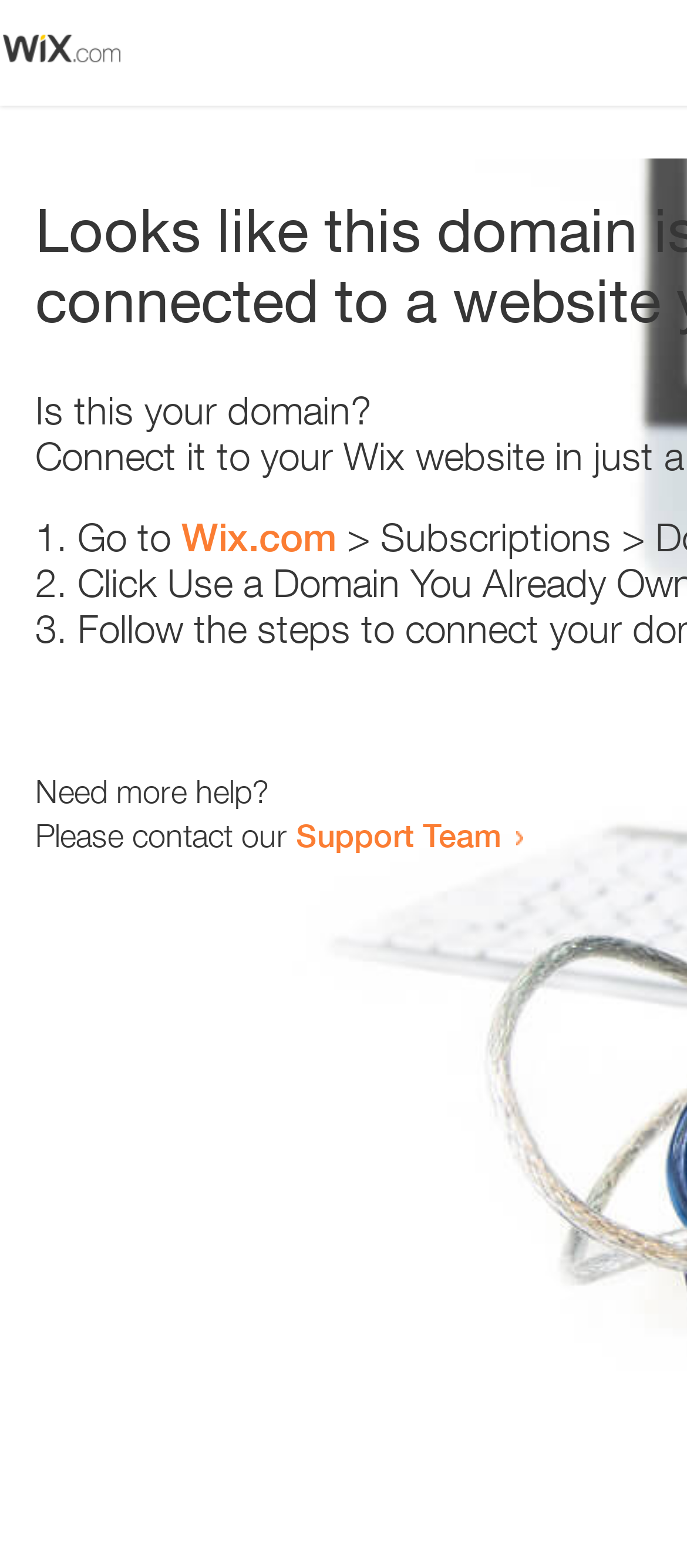Provide the bounding box coordinates of the HTML element this sentence describes: "Wix.com".

[0.264, 0.328, 0.49, 0.357]